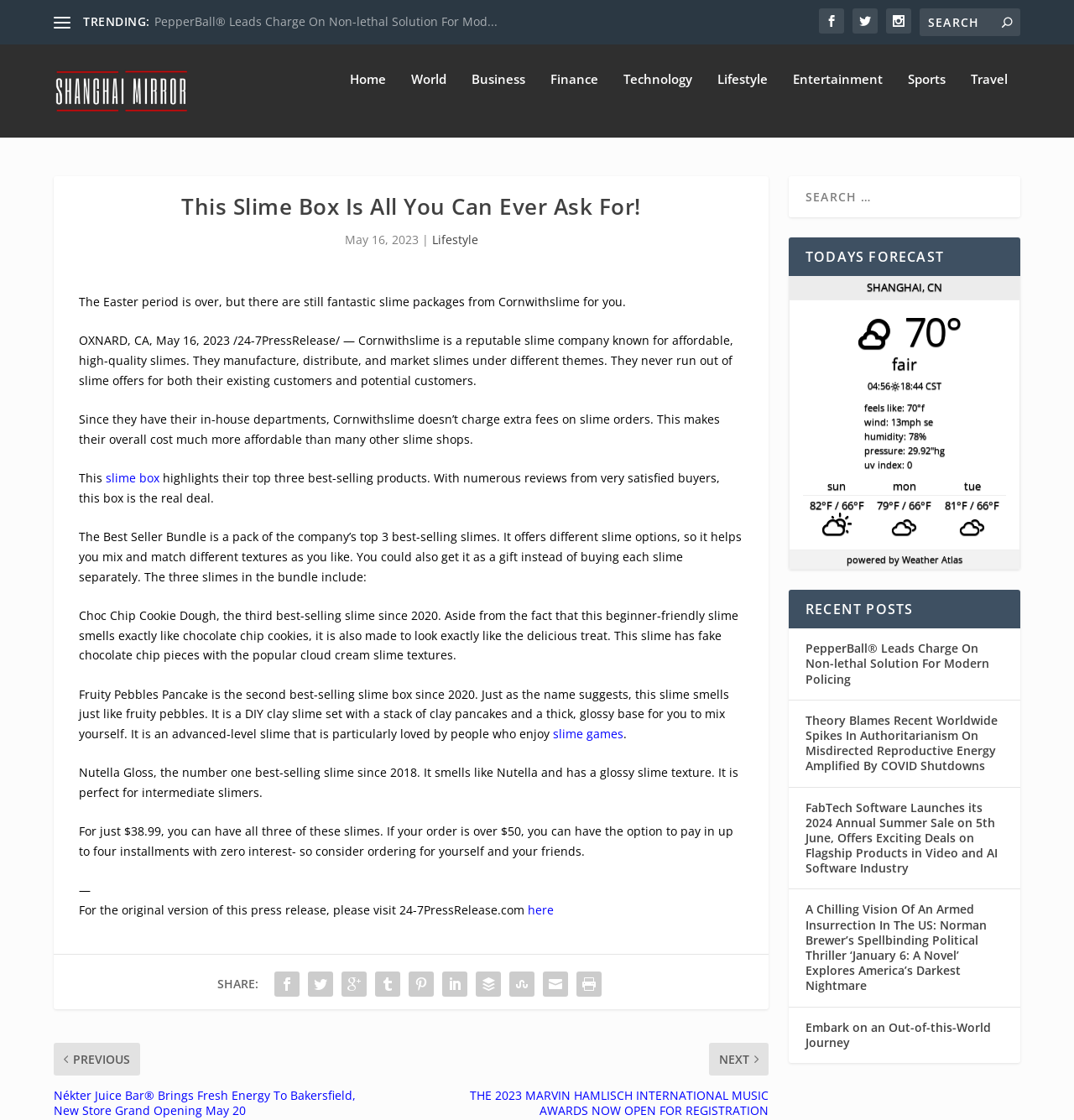What is the third best-selling slime mentioned in the article?
Please provide a comprehensive answer based on the details in the screenshot.

The article highlights the top three best-selling slimes, and the third one mentioned is Choc Chip Cookie Dough, which smells like chocolate chip cookies and has a cloud cream slime texture.